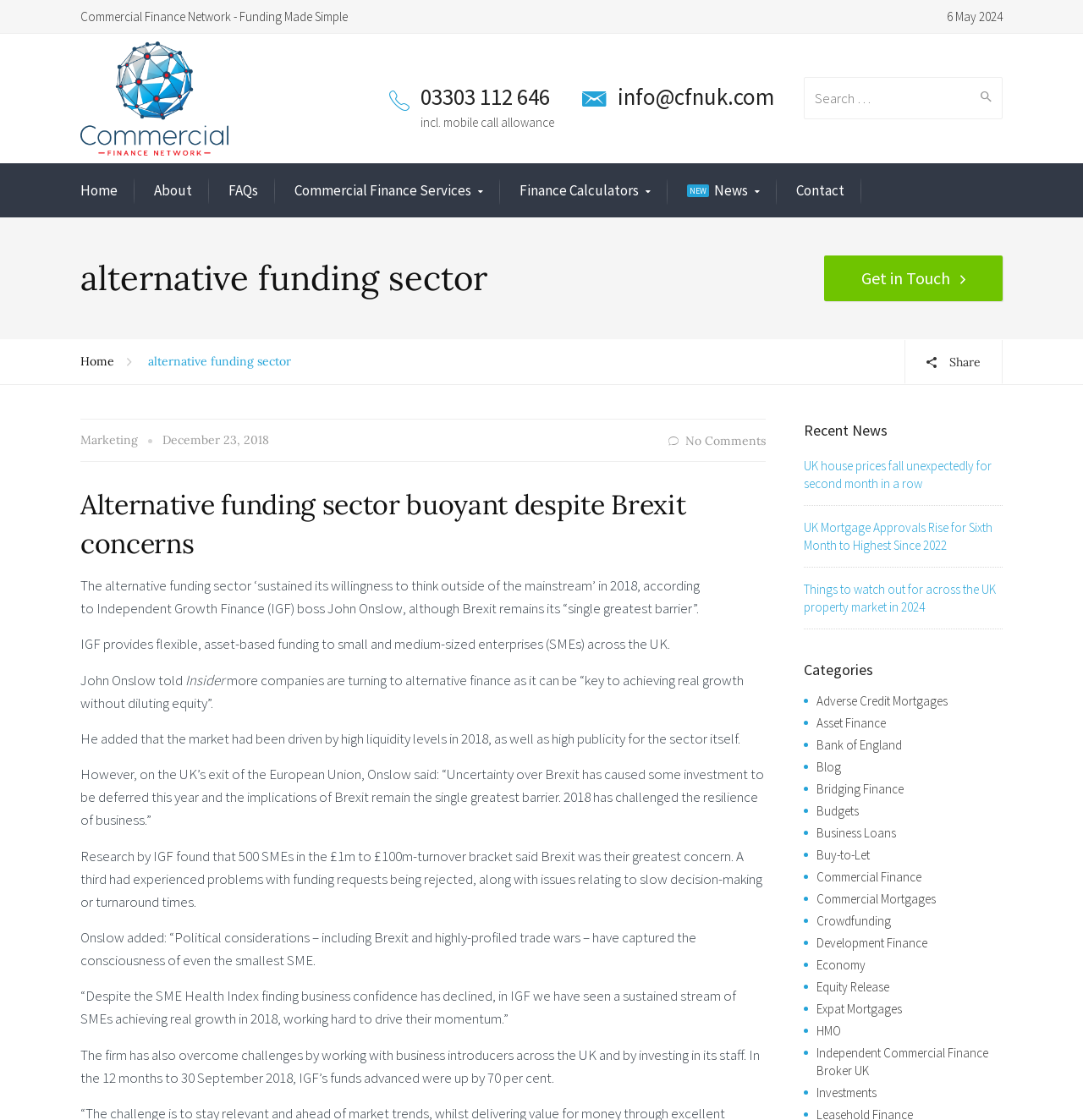Please identify the bounding box coordinates of the region to click in order to complete the task: "Click the Facebook link". The coordinates must be four float numbers between 0 and 1, specified as [left, top, right, bottom].

None